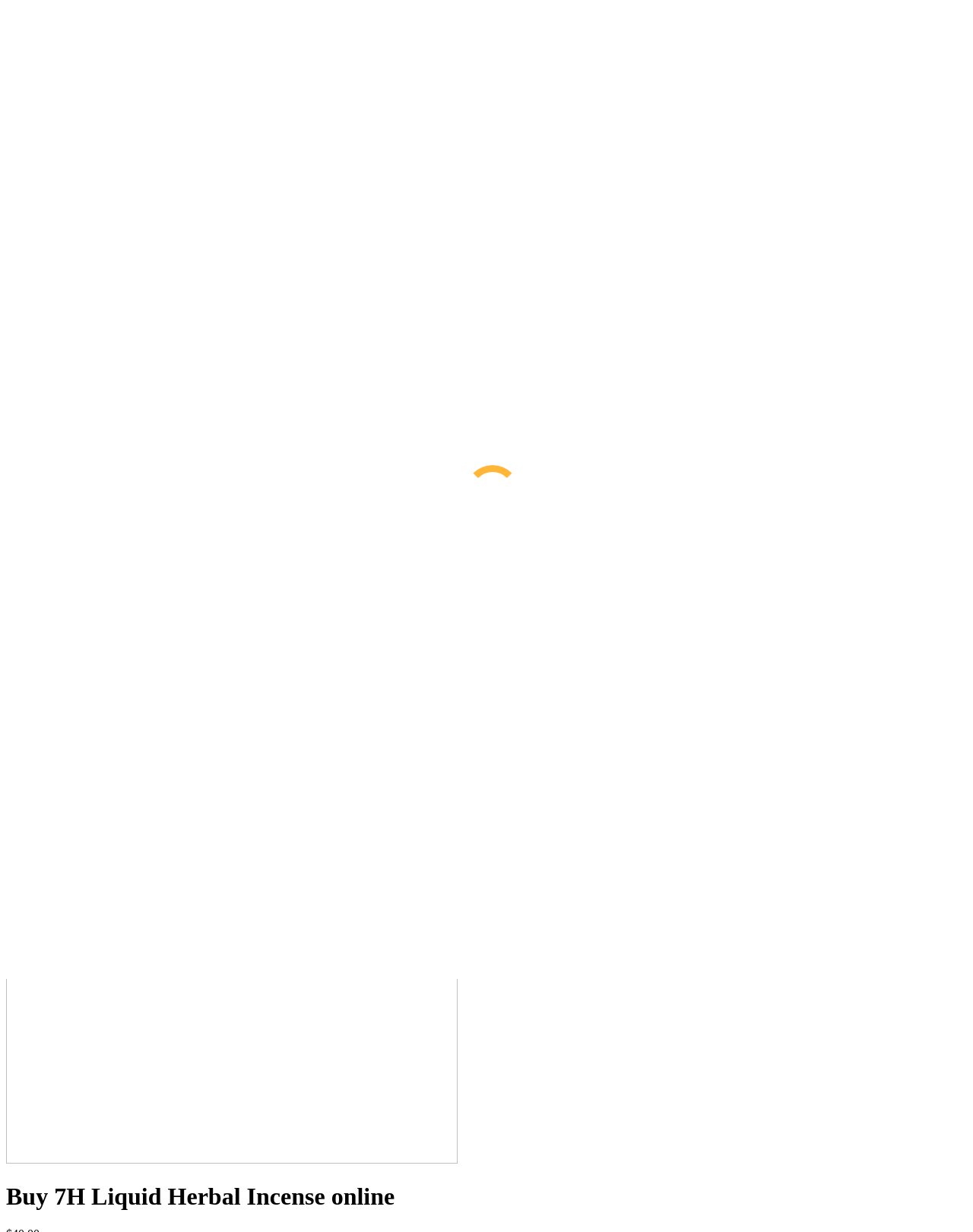Give a detailed overview of the webpage's appearance and contents.

This webpage is an e-commerce platform selling herbal incense products, specifically 7H Liquid Herbal Incense. At the top left corner, there is a "Skip to content" link. Below it, there are three lines of text displaying the business's operating hours, address, and phone number. To the right of these lines, there are five social media links, including Facebook, Twitter, LinkedIn, RSS, and YouTube.

Below the social media links, there is a prominent heading "k2 Spray diablo" with two images on either side. The images are likely product images. Below the heading, there is a call-to-action button "GET FREE CONSULTATION!" and a phone number.

On the left side of the page, there is a navigation menu with links to "Home", "About Us", "Products Categories", "News", "Testimonials", and "Contact". The menu is divided into two sections, with the top section having bullet points and the bottom section having circle markers.

In the main content area, there is a search bar at the top with a search button and a text input field. Below the search bar, there is a list of product categories, including "K2 Spice Paper", "K2 Spice Spray", "Liquid Incense", "Liquid K2 On Paper", "Liquid K2 Spray", and "liquids". Each category has a circle marker preceding it.

Further down the page, there is a heading "Buy 7H Liquid Herbal Incense online" followed by a breadcrumb trail indicating the current page location. Below the breadcrumb trail, there is a list of three links, including "Home", "Liquid Incense", and the current page "Buy 7H Liquid Herbal Incense online".

At the very bottom of the page, there is a large image that spans the entire width of the page.